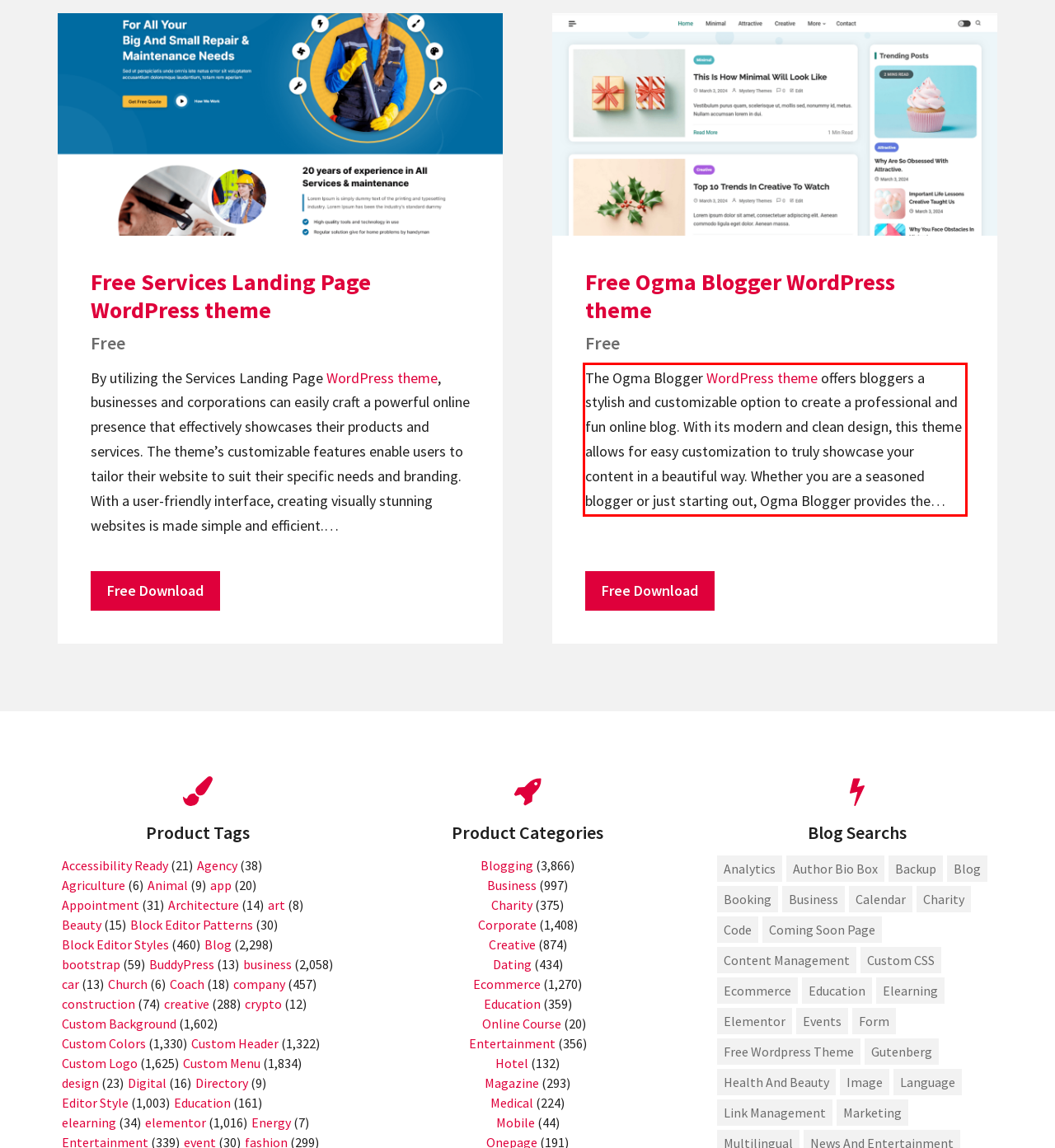Using the webpage screenshot, recognize and capture the text within the red bounding box.

The Ogma Blogger WordPress theme offers bloggers a stylish and customizable option to create a professional and fun online blog. With its modern and clean design, this theme allows for easy customization to truly showcase your content in a beautiful way. Whether you are a seasoned blogger or just starting out, Ogma Blogger provides the…